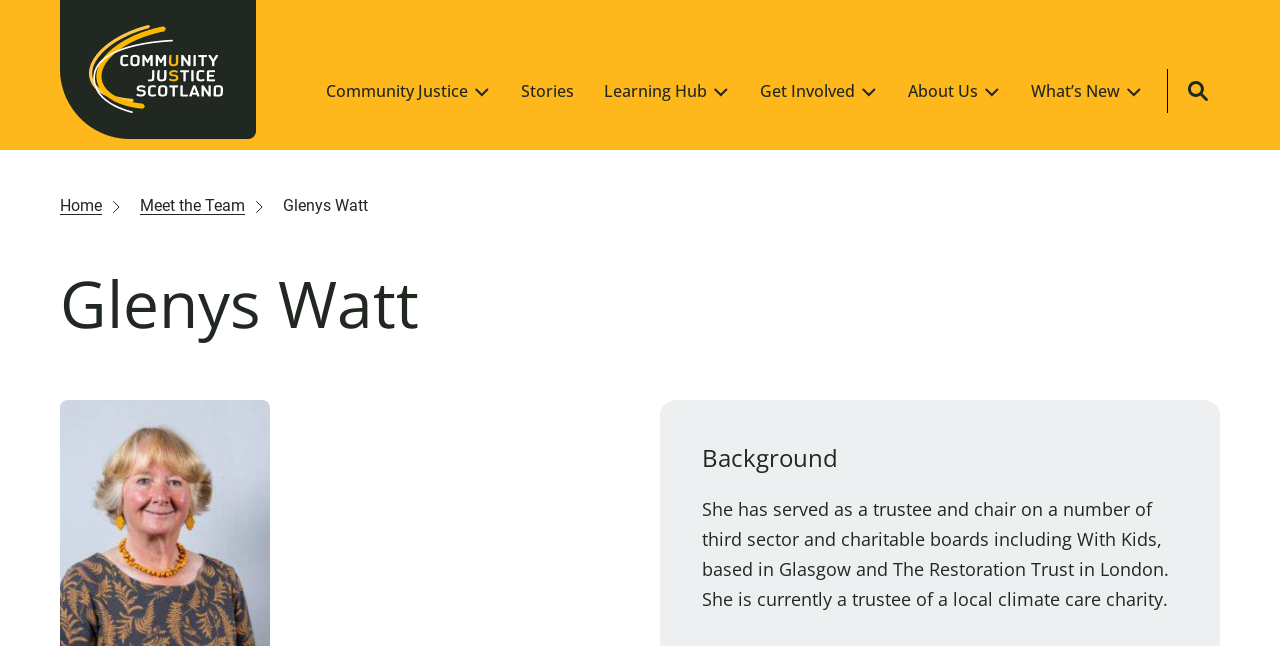Please identify the bounding box coordinates of where to click in order to follow the instruction: "View menus".

None